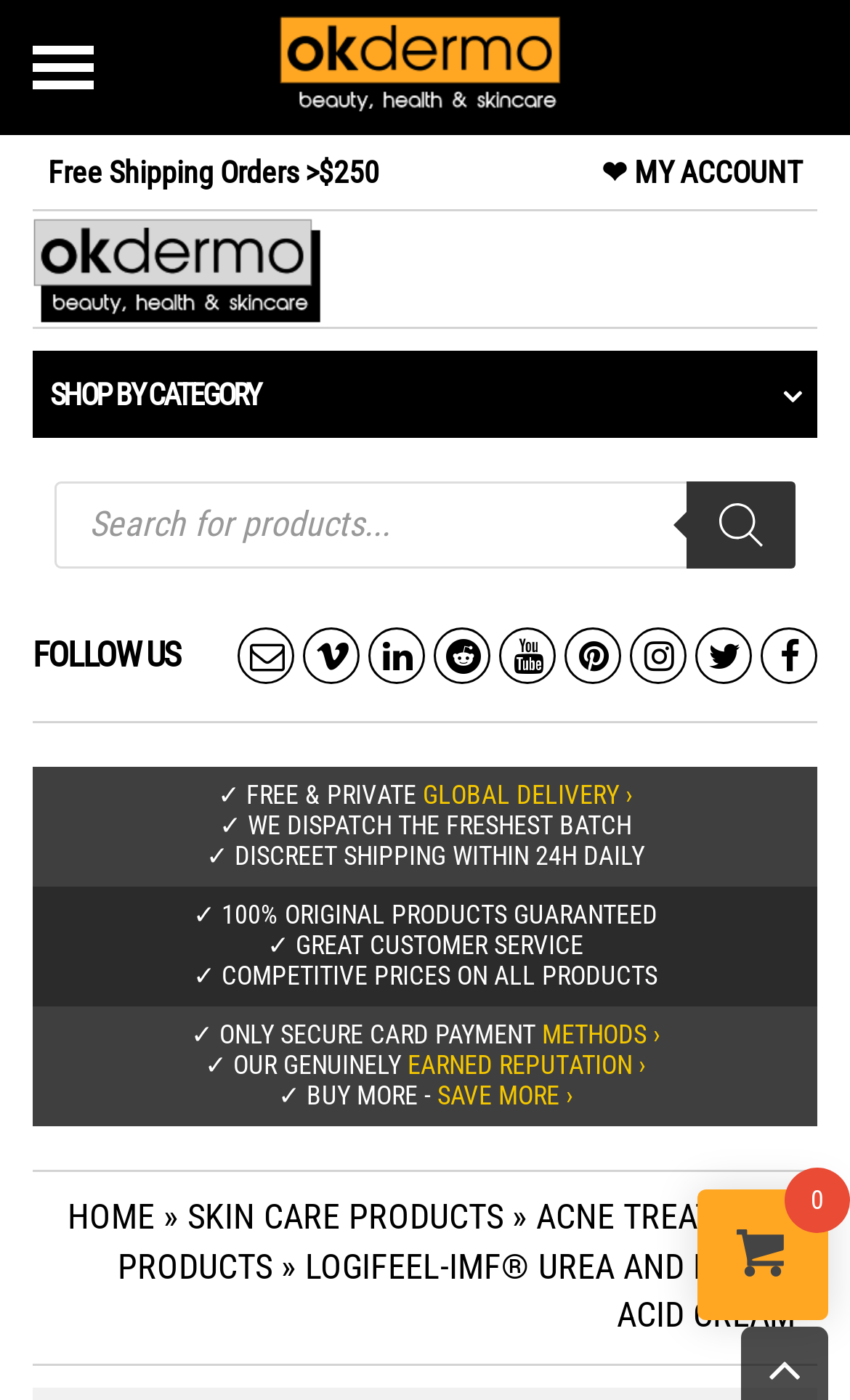Consider the image and give a detailed and elaborate answer to the question: 
What is the name of the skin care brand?

I found the answer by looking at the top-left section of the webpage, where it says 'OKDERMO Skin Care' and there is an image with the same name. This suggests that OKDERMO is the brand name.